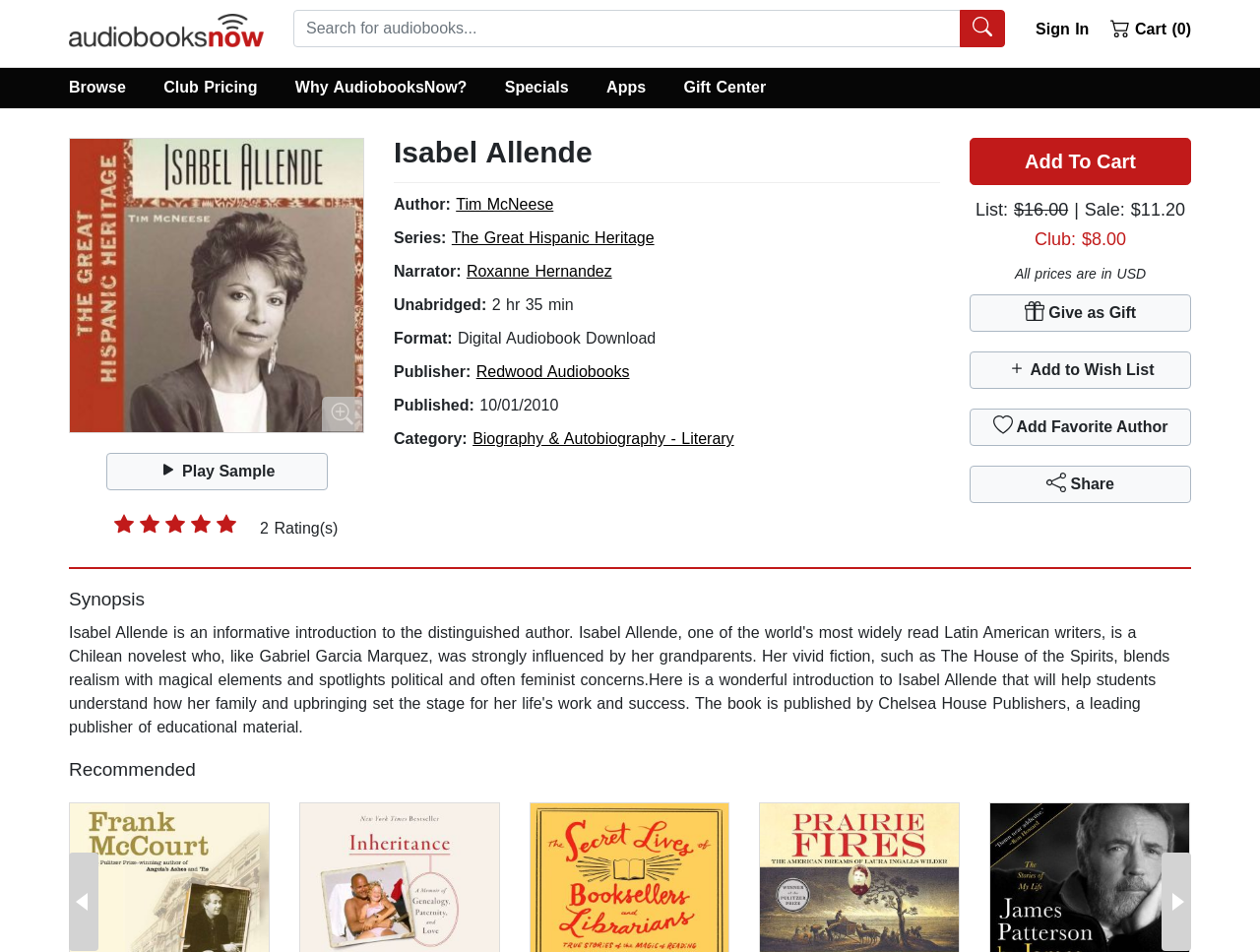Determine the bounding box coordinates for the area that needs to be clicked to fulfill this task: "Browse". The coordinates must be given as four float numbers between 0 and 1, i.e., [left, top, right, bottom].

[0.055, 0.078, 0.115, 0.106]